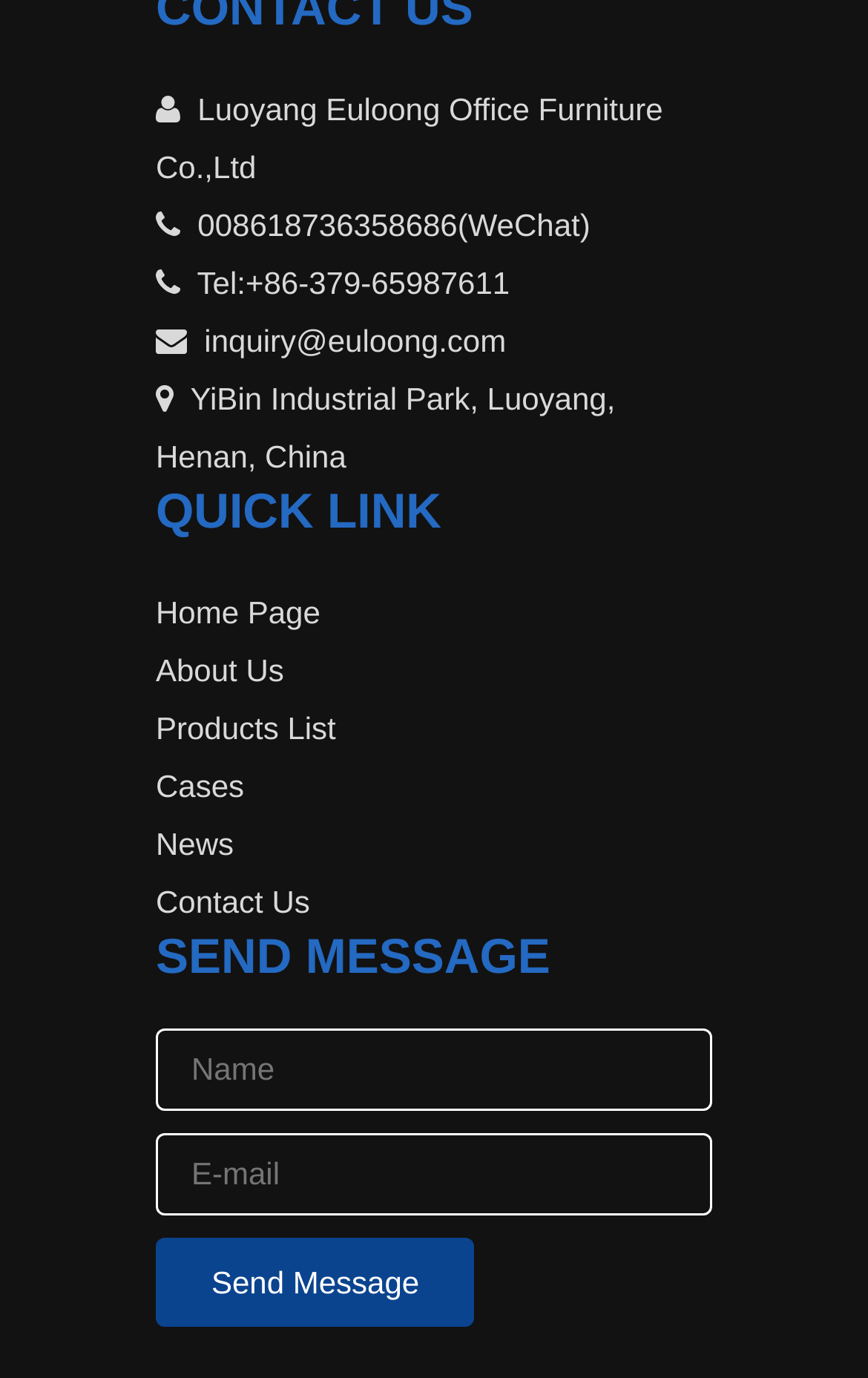Using the image as a reference, answer the following question in as much detail as possible:
What is the address of the company?

The company address can be found in the fifth static text element, which reads 'YiBin Industrial Park, Luoyang, Henan, China'.